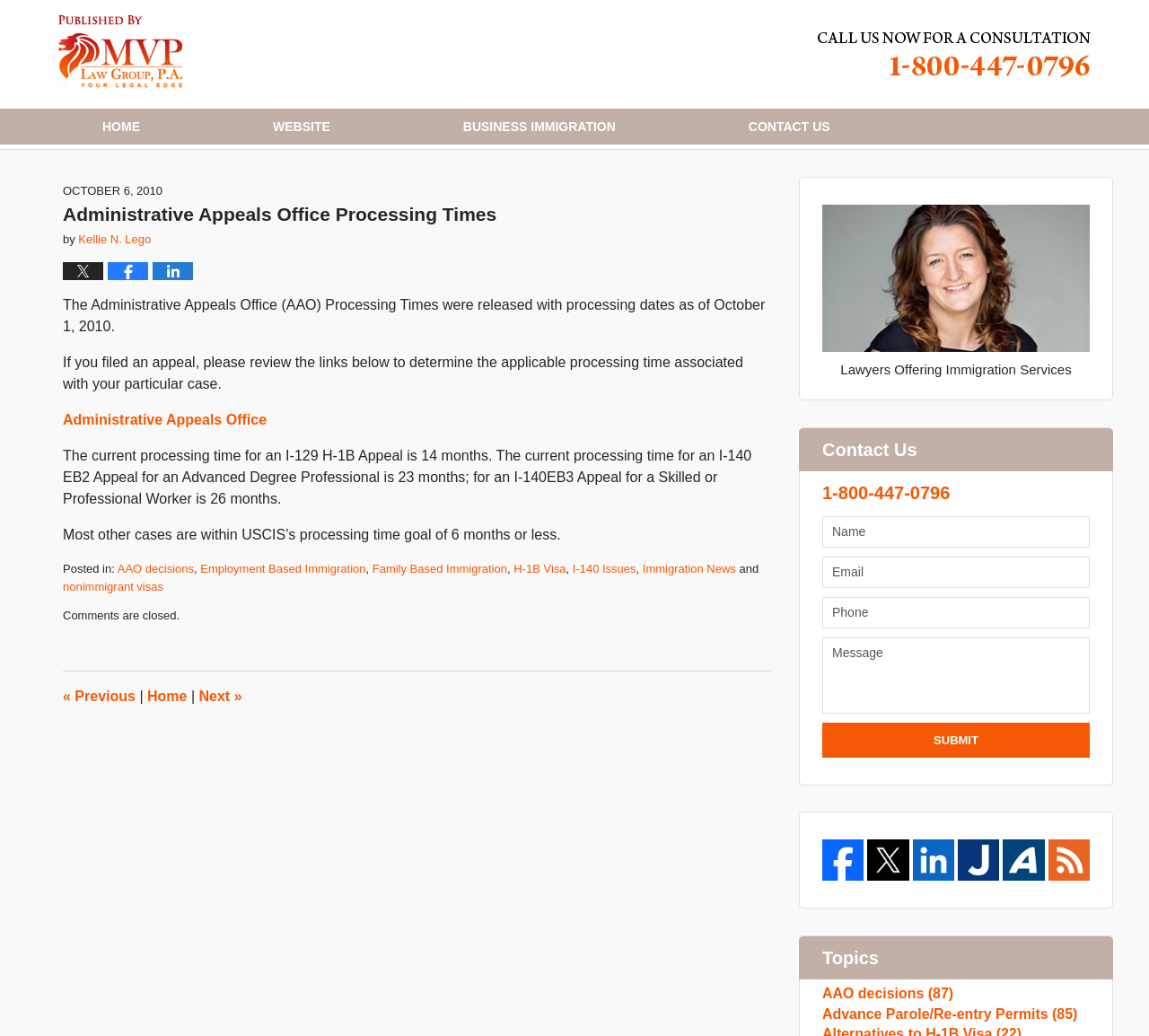How many months is the current processing time for an I-140 EB2 Appeal for an Advanced Degree Professional?
Provide a concise answer using a single word or phrase based on the image.

23 months